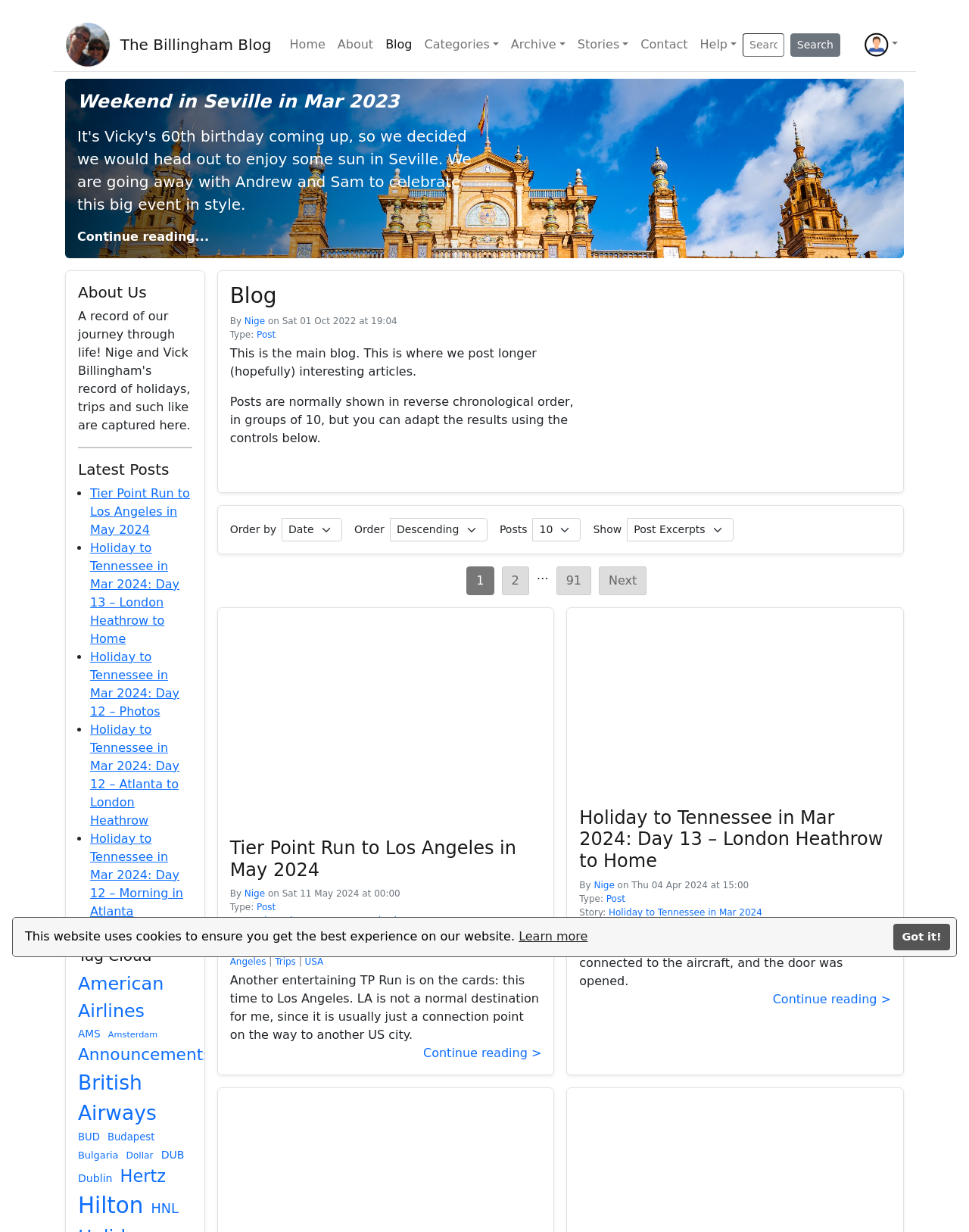What is the name of the blog?
Using the details shown in the screenshot, provide a comprehensive answer to the question.

I found the name of the blog by looking at the top of the webpage, where it says 'Blog | The Billingham Blog'.